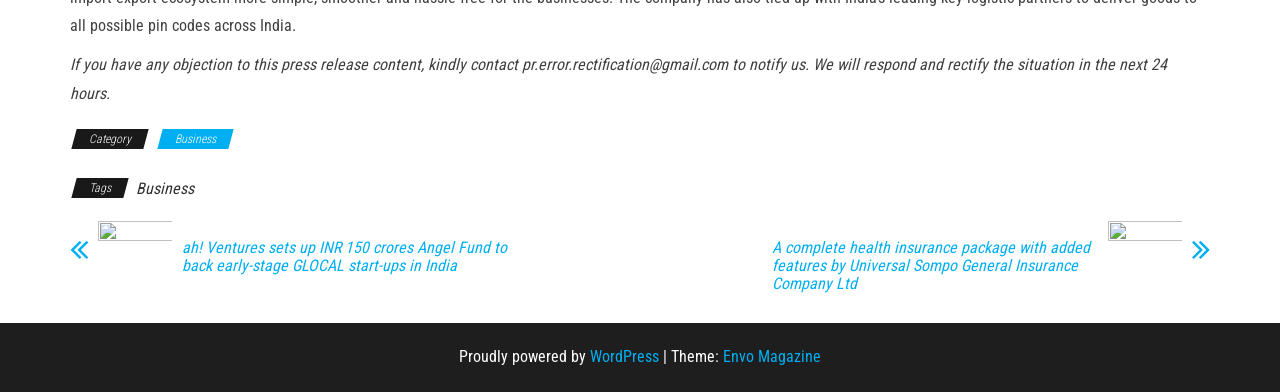Find the bounding box coordinates for the area you need to click to carry out the instruction: "View 'Arizona historian tells of early 'Mormon' settlement in that section : gives high praise to pioneers'". The coordinates should be four float numbers between 0 and 1, indicated as [left, top, right, bottom].

None